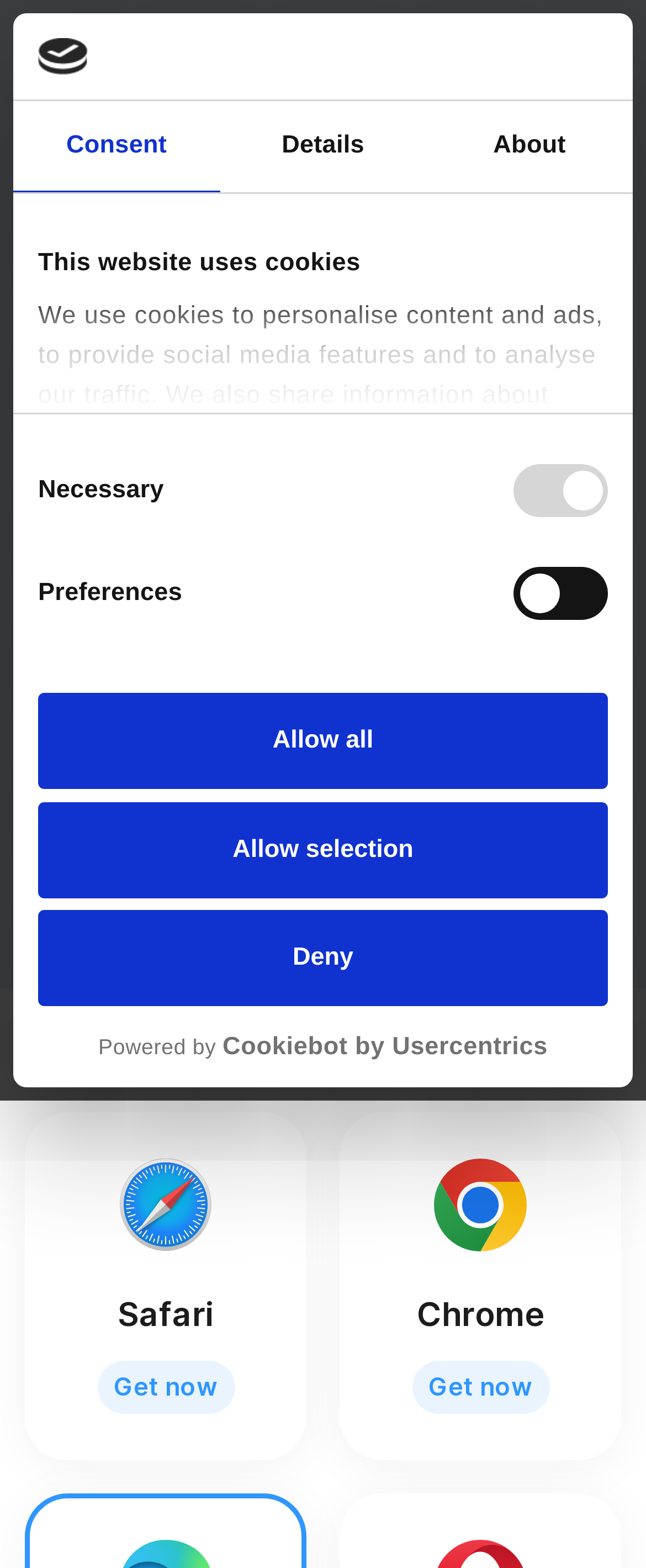Provide your answer in a single word or phrase: 
How many tabs are available in the consent section?

3